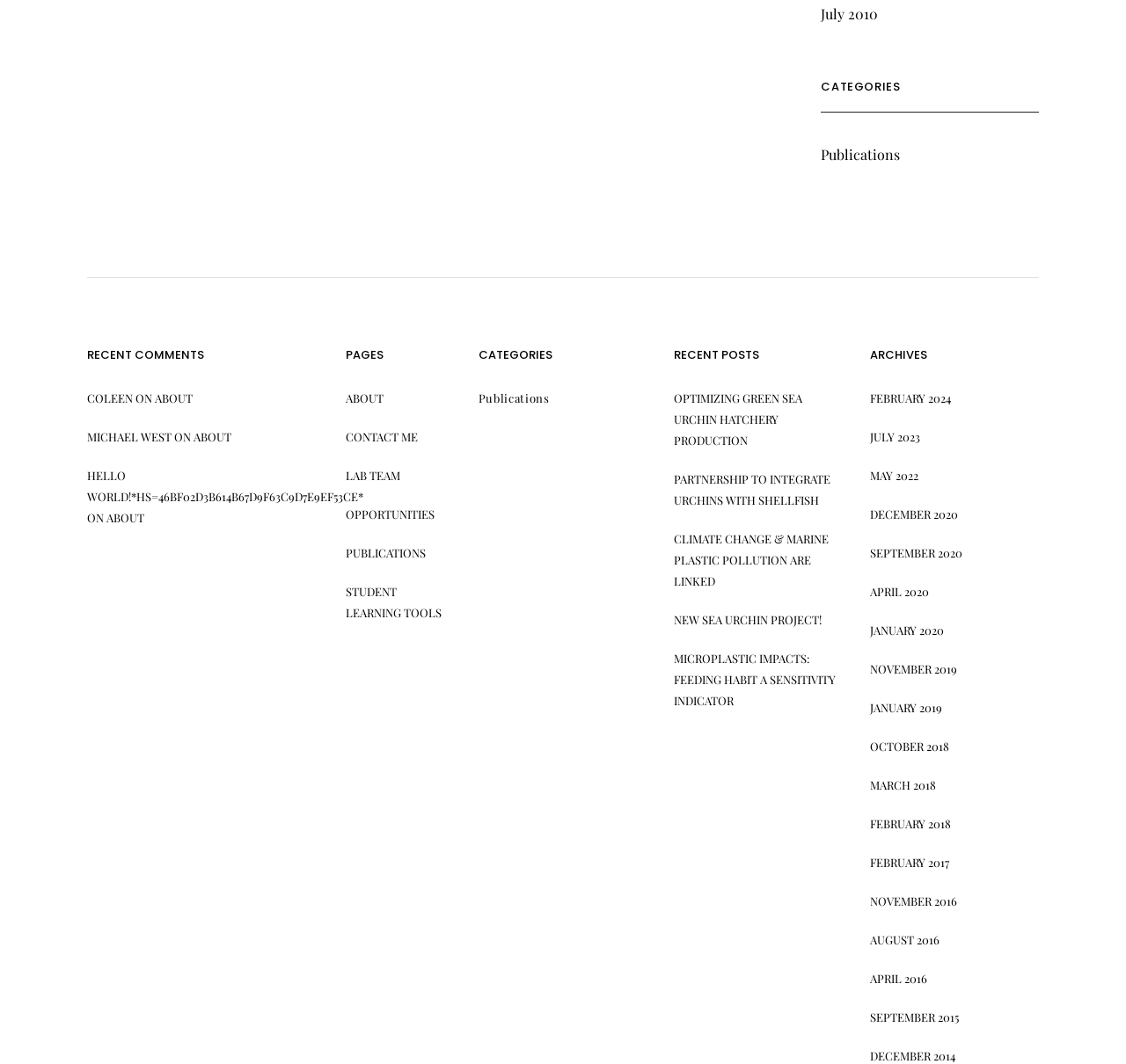Identify the bounding box of the UI element described as follows: "February 2017". Provide the coordinates as four float numbers in the range of 0 to 1 [left, top, right, bottom].

[0.773, 0.804, 0.843, 0.818]